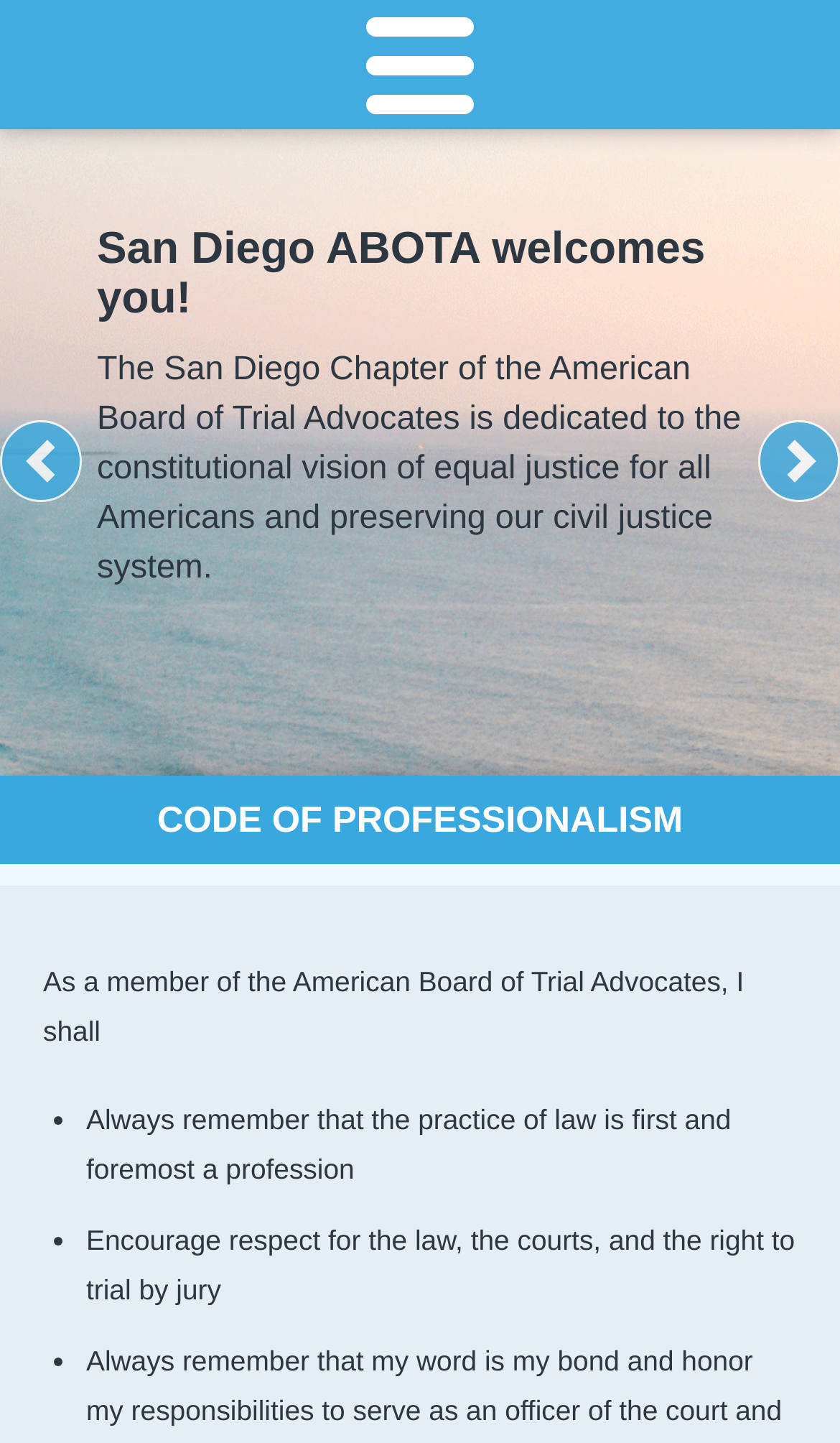Respond with a single word or phrase to the following question: What is the purpose of this webpage?

Display code of professionalism